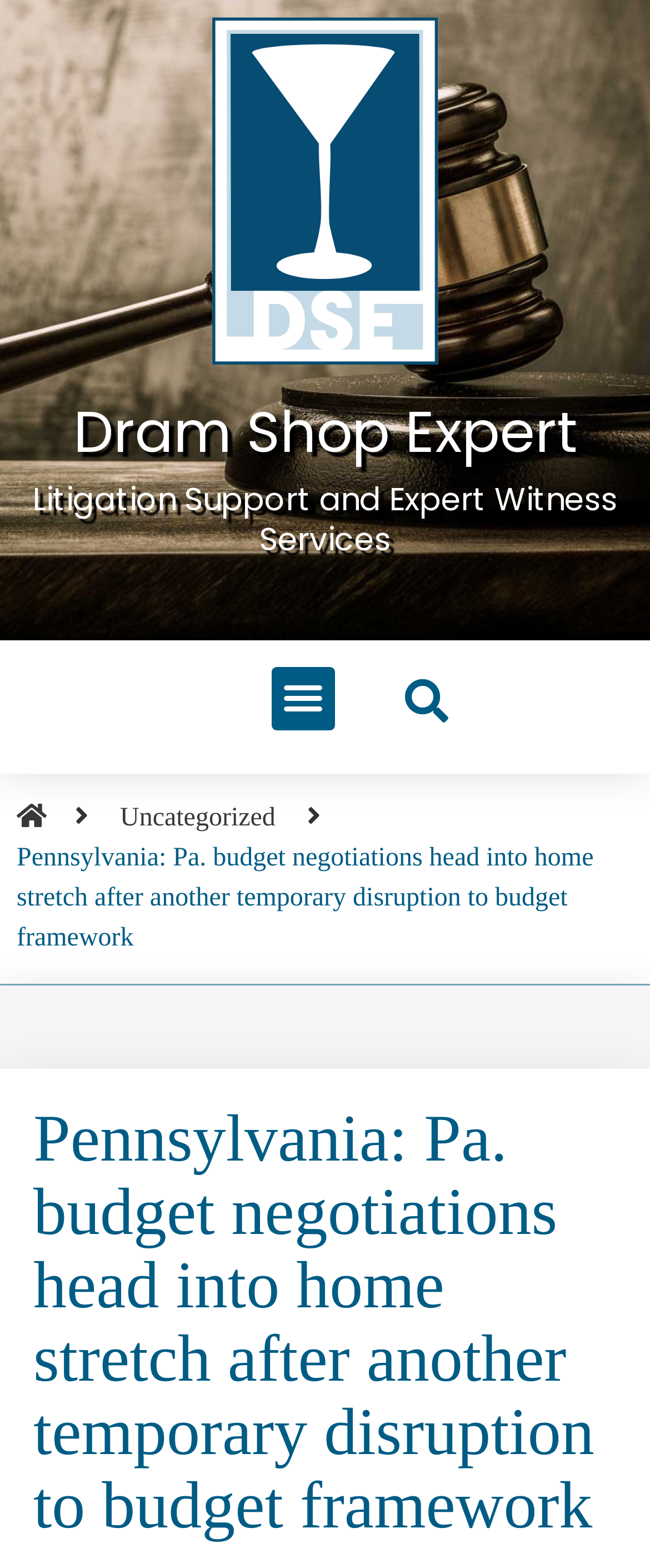Determine the bounding box coordinates of the UI element described by: "Menu".

[0.419, 0.426, 0.515, 0.465]